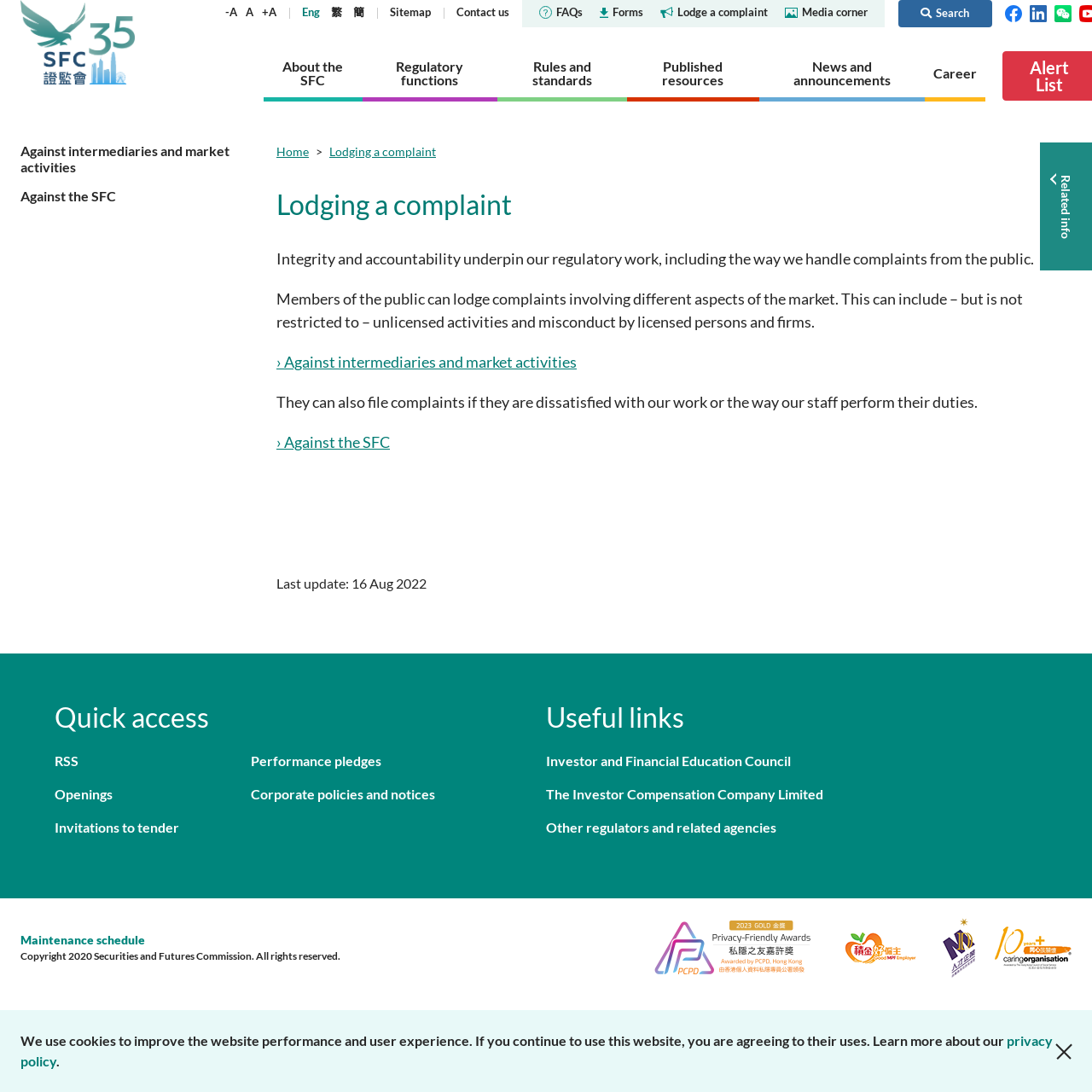Please specify the bounding box coordinates for the clickable region that will help you carry out the instruction: "Click the Post Comment button".

None